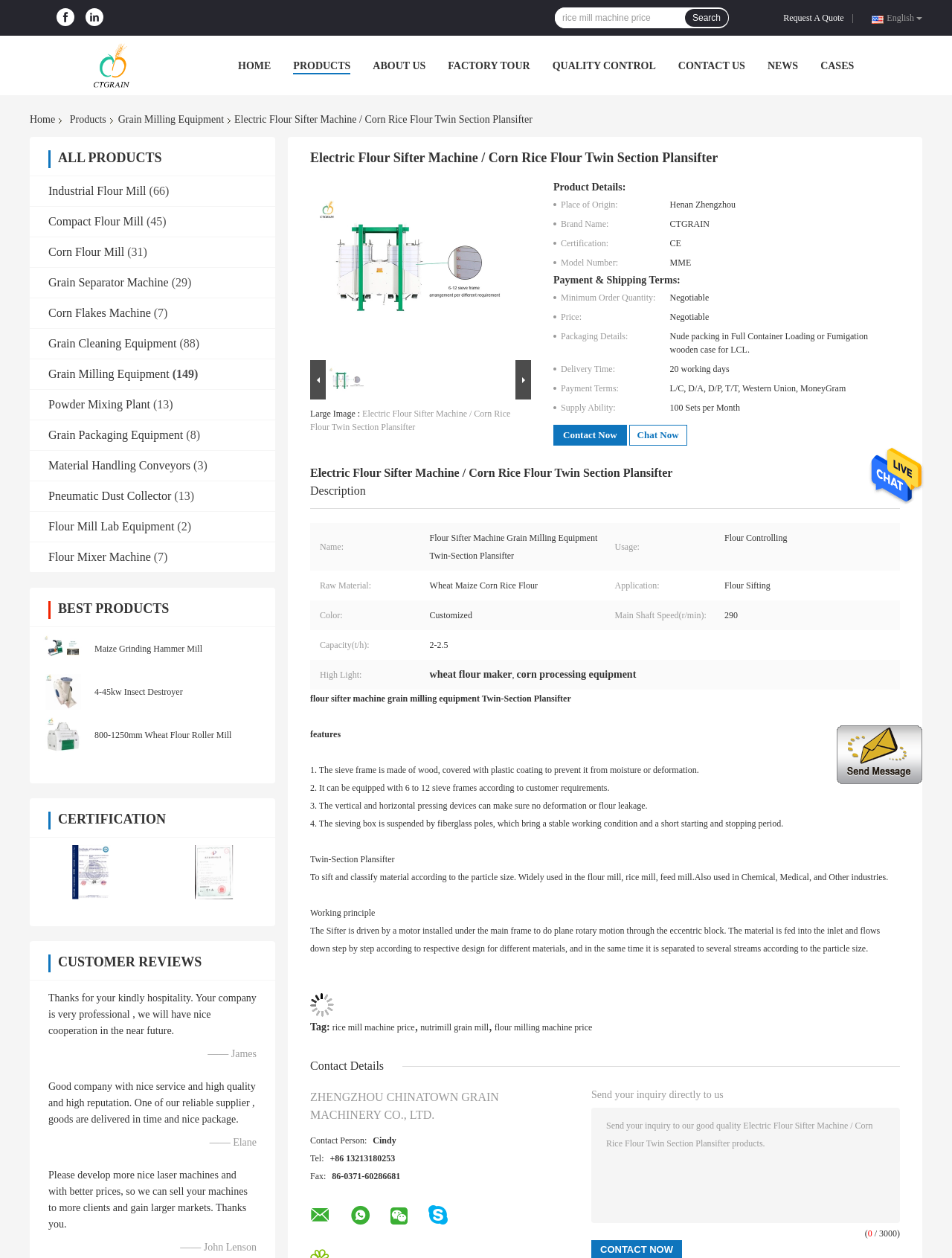Identify the bounding box coordinates for the element you need to click to achieve the following task: "Learn about Okoker Internet Accelerator". Provide the bounding box coordinates as four float numbers between 0 and 1, in the form [left, top, right, bottom].

None